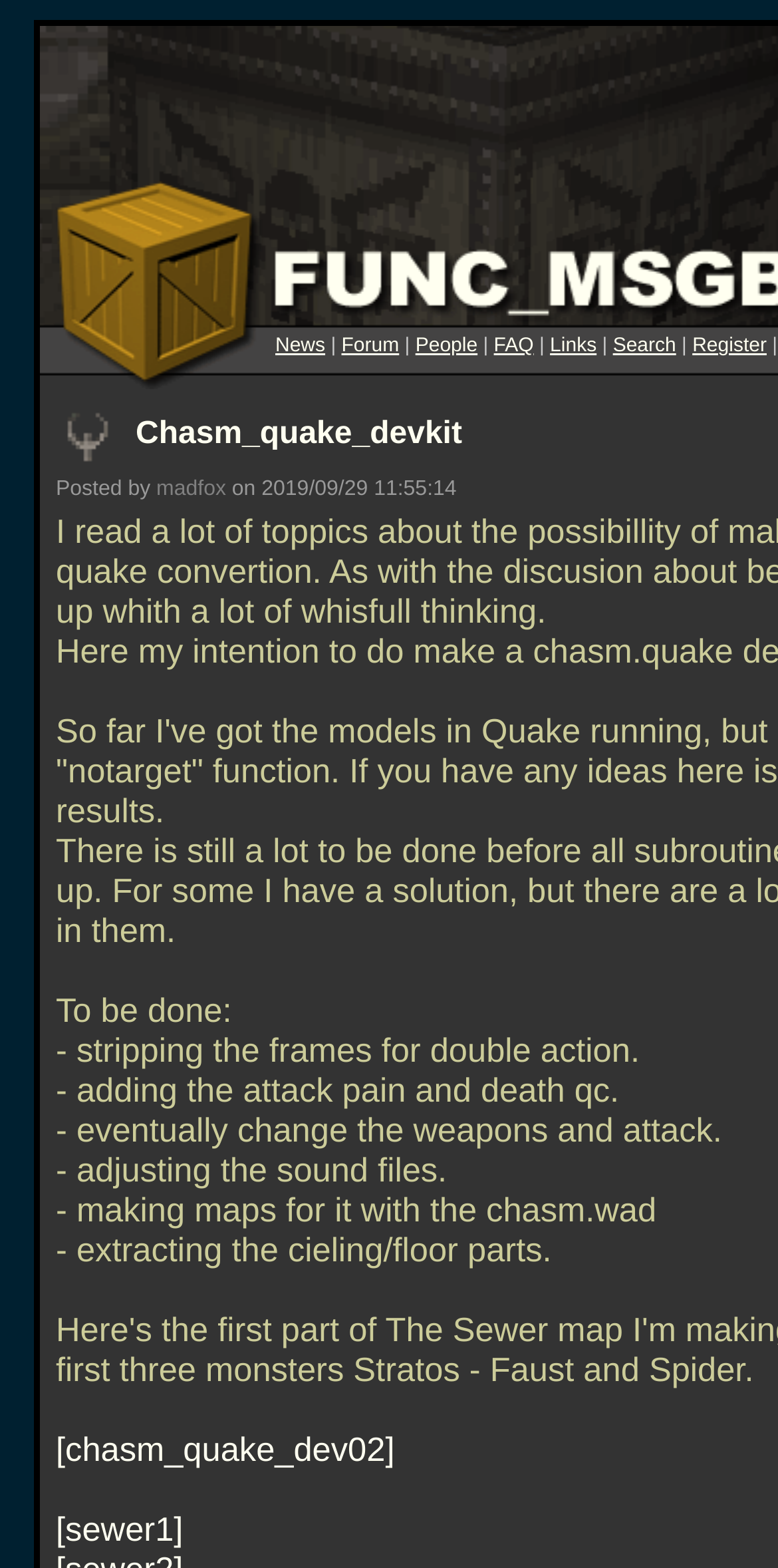Please determine the bounding box coordinates of the element's region to click in order to carry out the following instruction: "View Chasm_quake_devkit details". The coordinates should be four float numbers between 0 and 1, i.e., [left, top, right, bottom].

[0.174, 0.266, 0.594, 0.288]